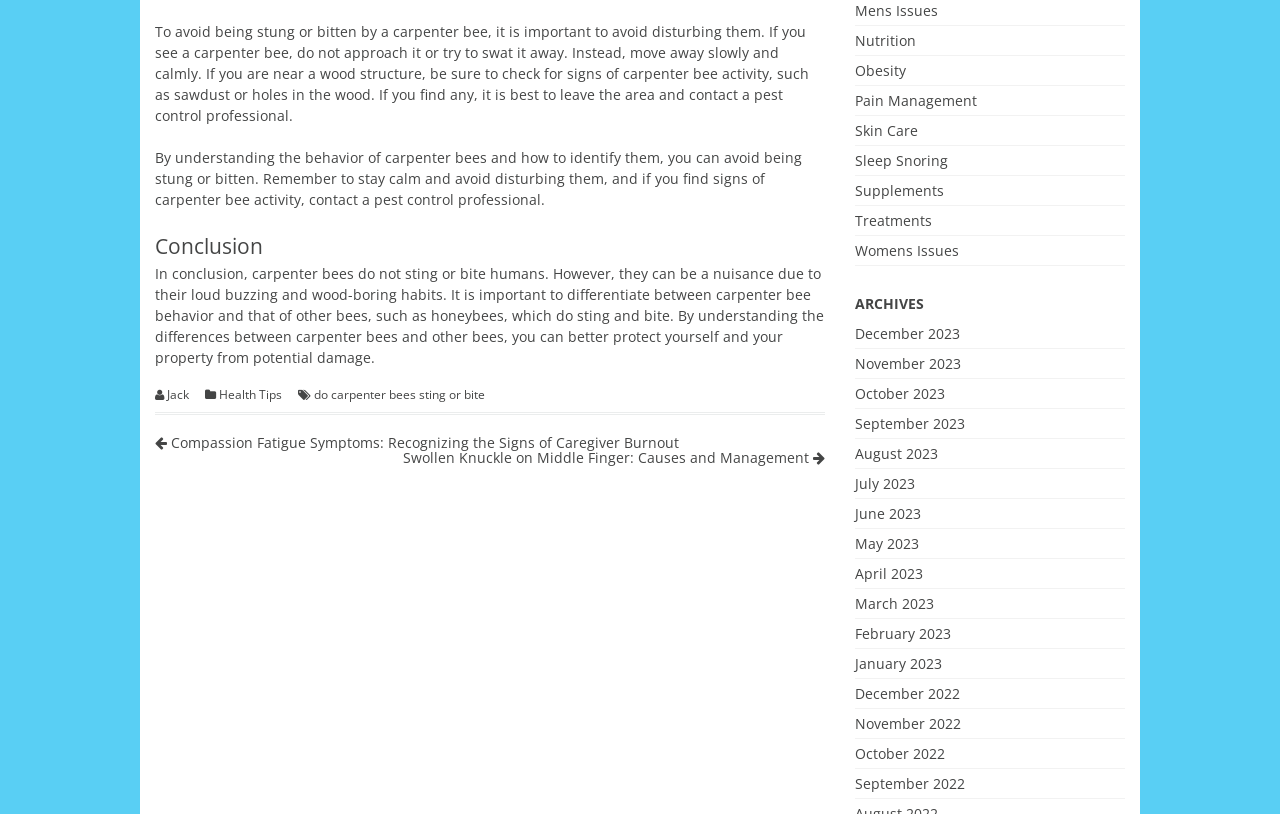Please reply with a single word or brief phrase to the question: 
How many links are there in the footer?

3